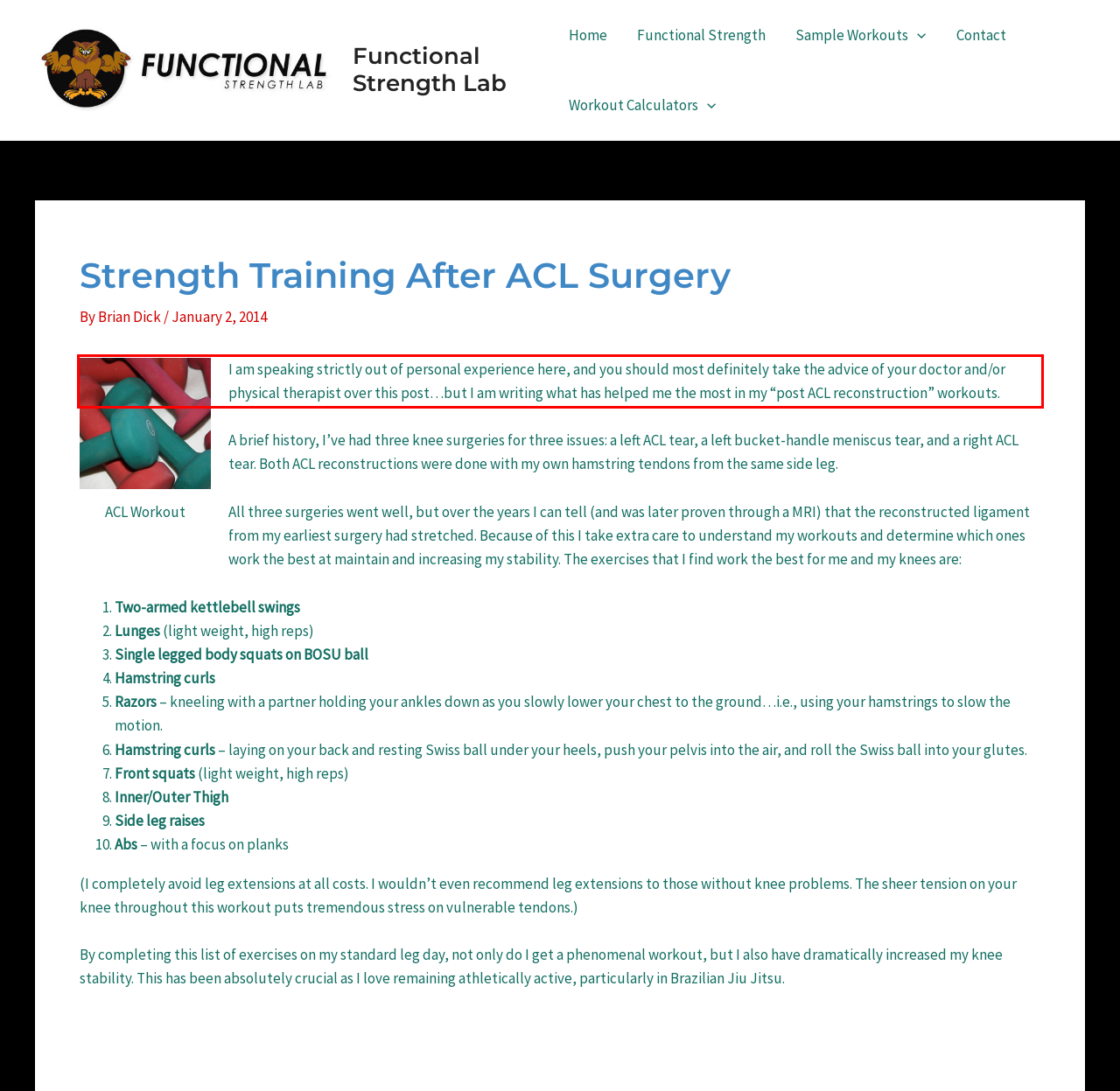You have a screenshot of a webpage with a red bounding box. Use OCR to generate the text contained within this red rectangle.

I am speaking strictly out of personal experience here, and you should most definitely take the advice of your doctor and/or physical therapist over this post…but I am writing what has helped me the most in my “post ACL reconstruction” workouts.